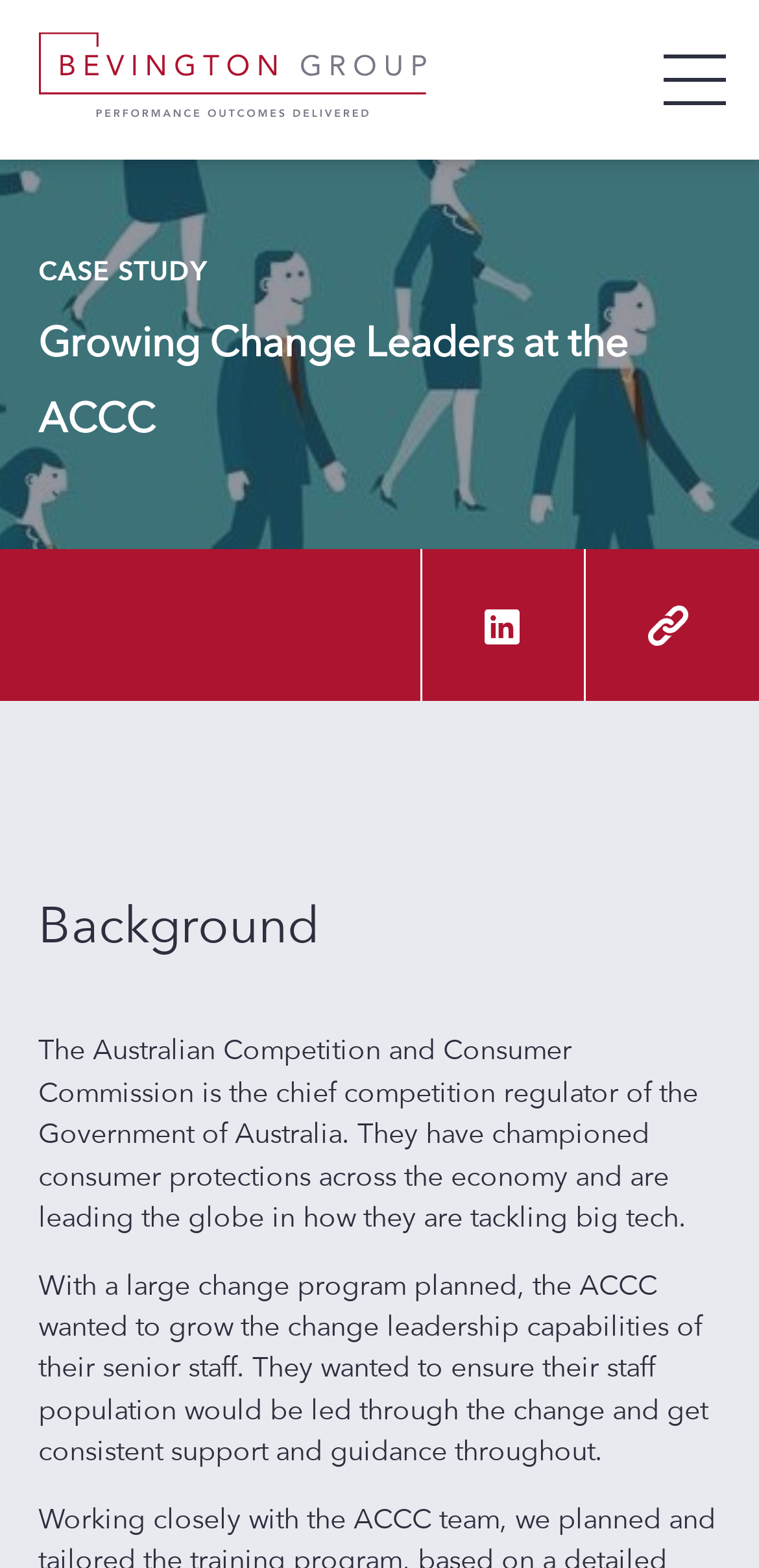Please provide a brief answer to the question using only one word or phrase: 
What is the organization featured in the case study?

ACCC